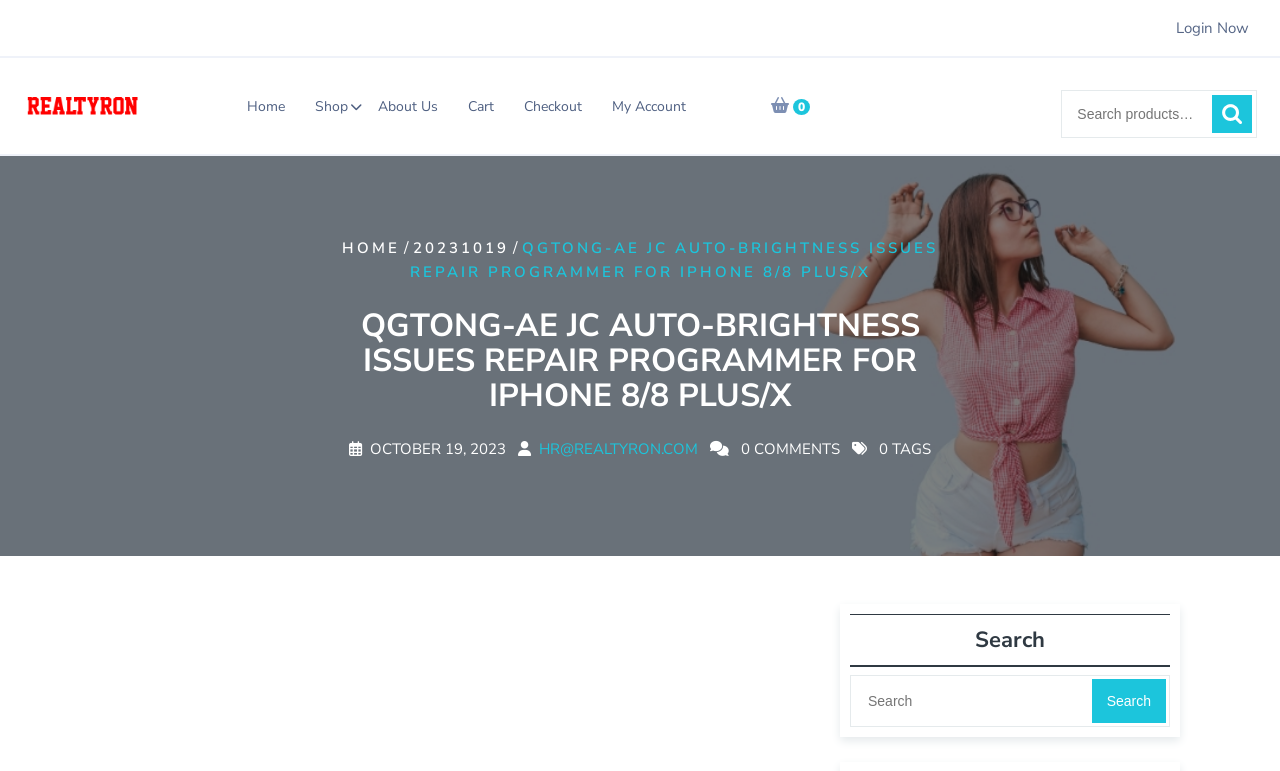What is the name of the product?
Please answer the question as detailed as possible.

I found the answer by looking at the main heading of the webpage, which is 'QGTONG-AE JC AUTO-BRIGHTNESS ISSUES REPAIR PROGRAMMER FOR IPHONE 8/8 PLUS/X'. The product name is 'QGTONG-AE JC Repair Programmer'.